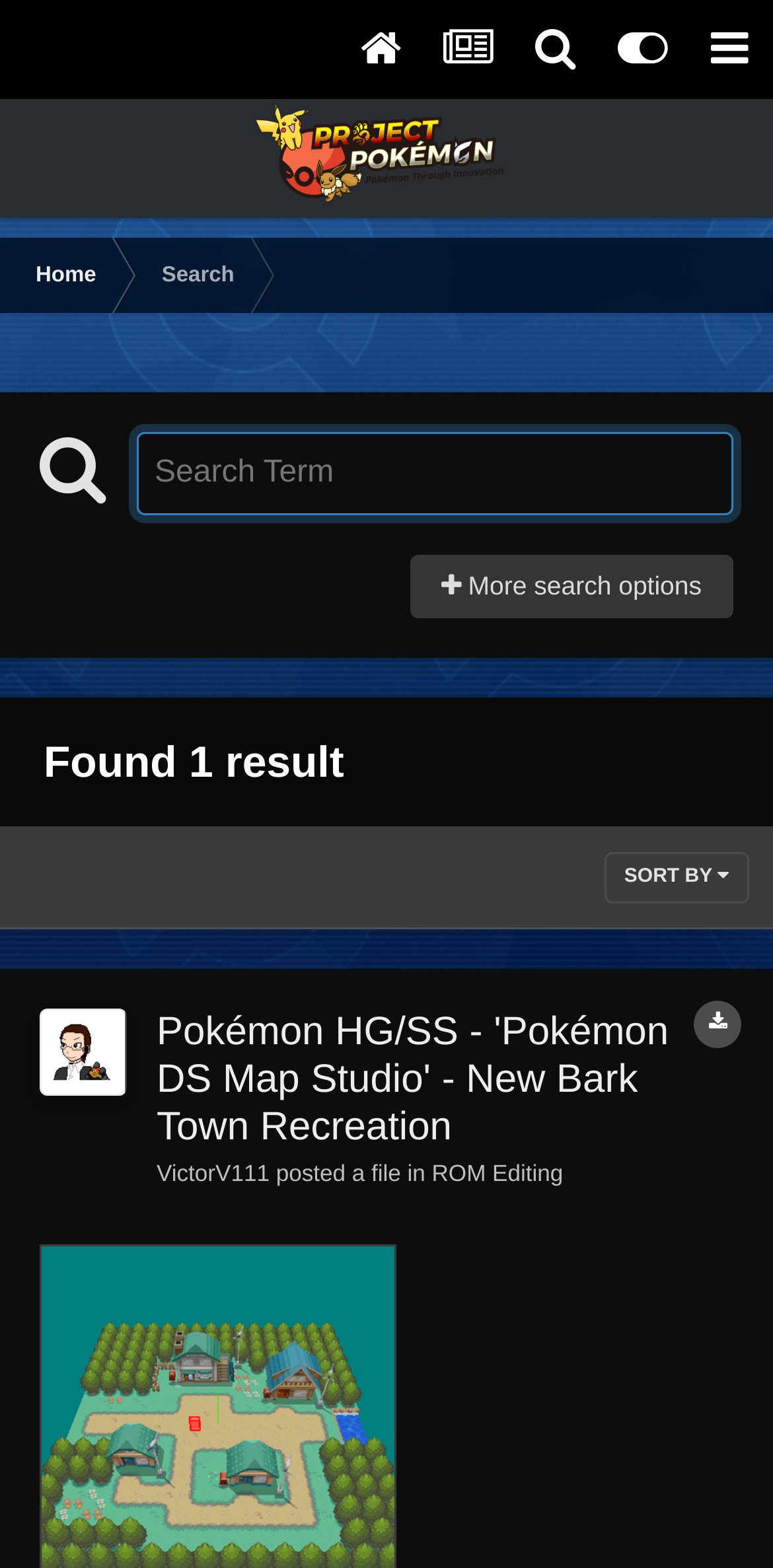Can you identify the bounding box coordinates of the clickable region needed to carry out this instruction: 'Go to Project Pokemon Forums homepage'? The coordinates should be four float numbers within the range of 0 to 1, stated as [left, top, right, bottom].

[0.192, 0.063, 0.808, 0.139]